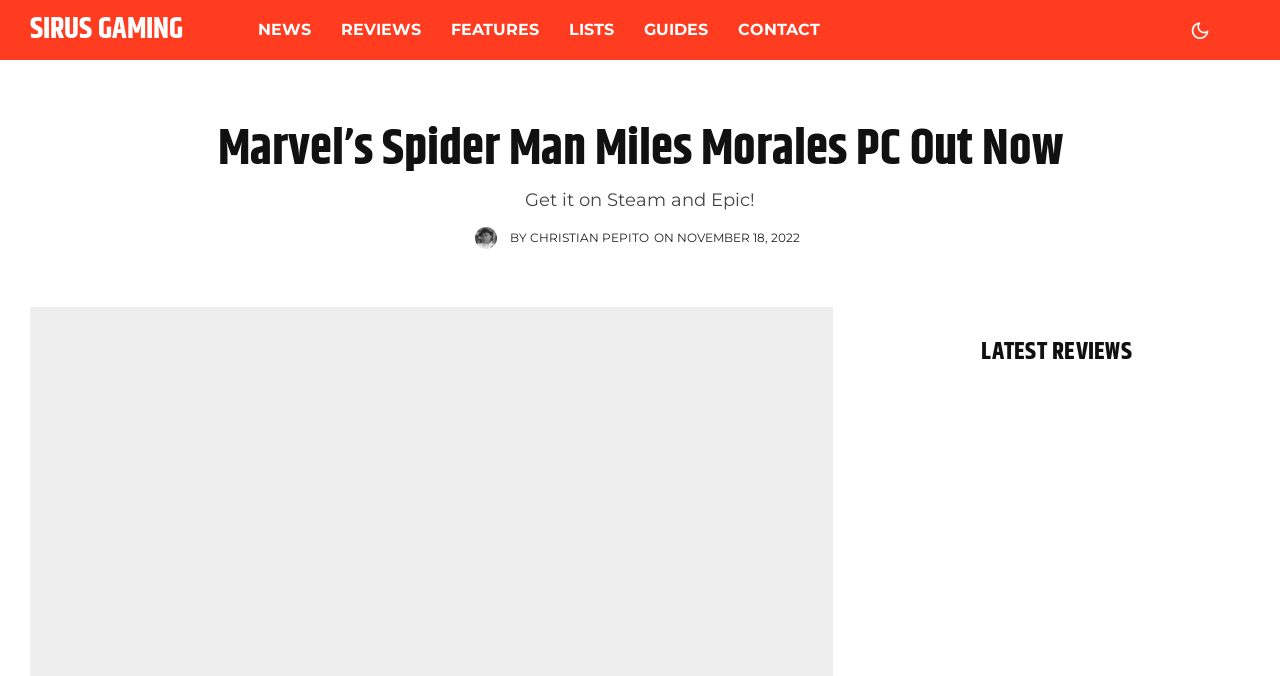What is the release date of Marvel's Spider Man Miles Morales PC? Observe the screenshot and provide a one-word or short phrase answer.

November 18, 2022